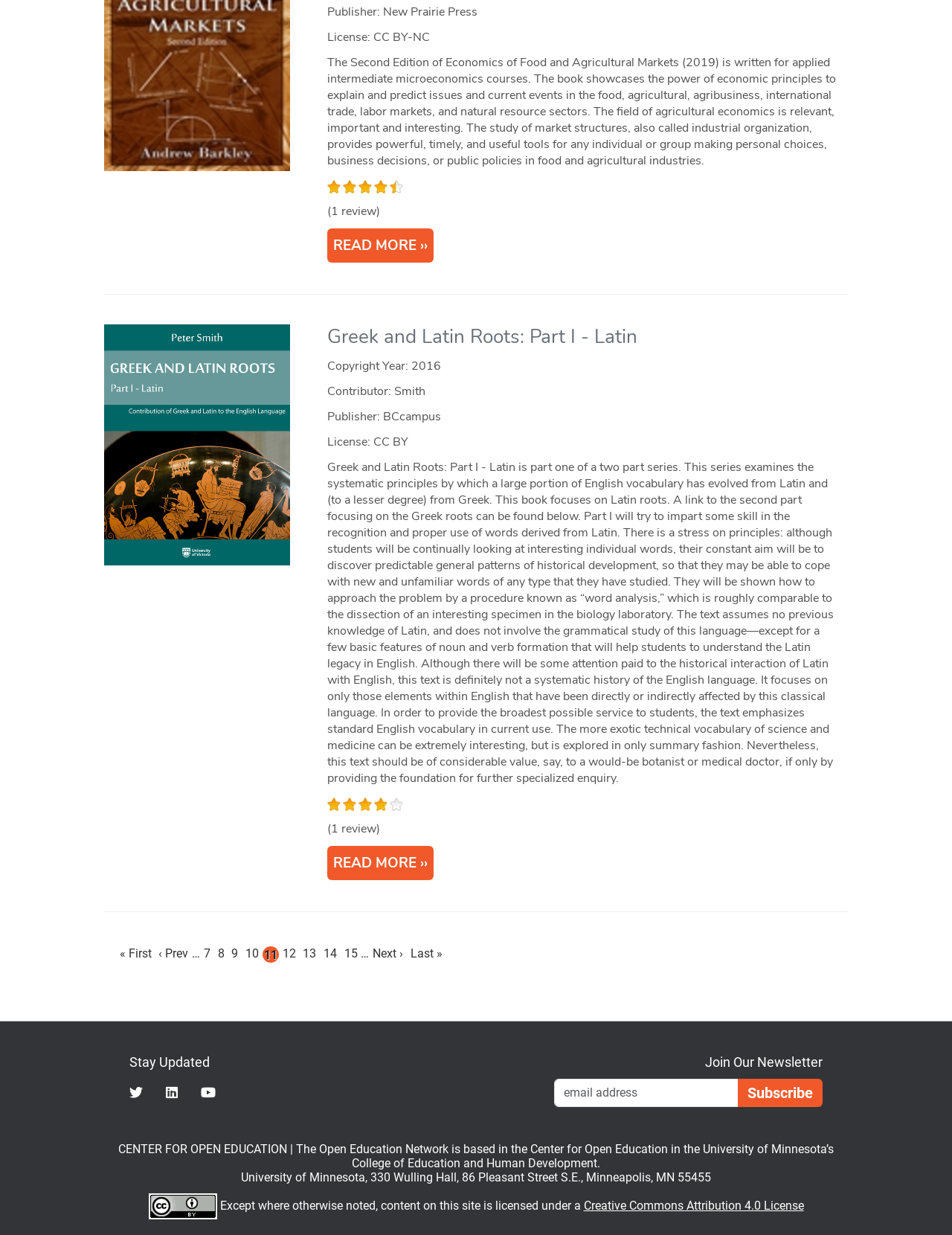What is the purpose of the textbox at the bottom of the webpage?
Please provide a single word or phrase answer based on the image.

Email Newsletter Signup